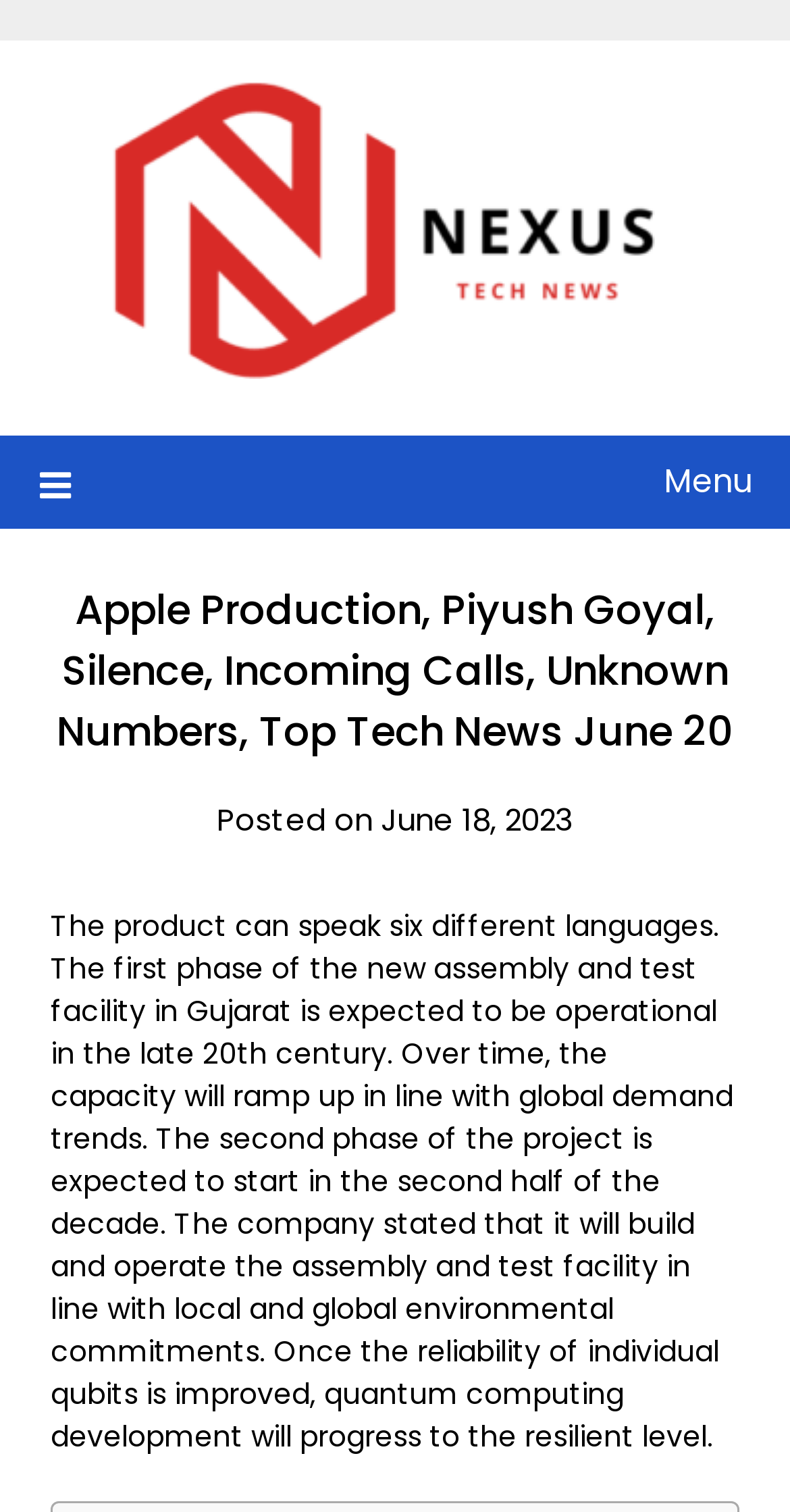Bounding box coordinates are specified in the format (top-left x, top-left y, bottom-right x, bottom-right y). All values are floating point numbers bounded between 0 and 1. Please provide the bounding box coordinate of the region this sentence describes: Menu

[0.05, 0.288, 0.95, 0.35]